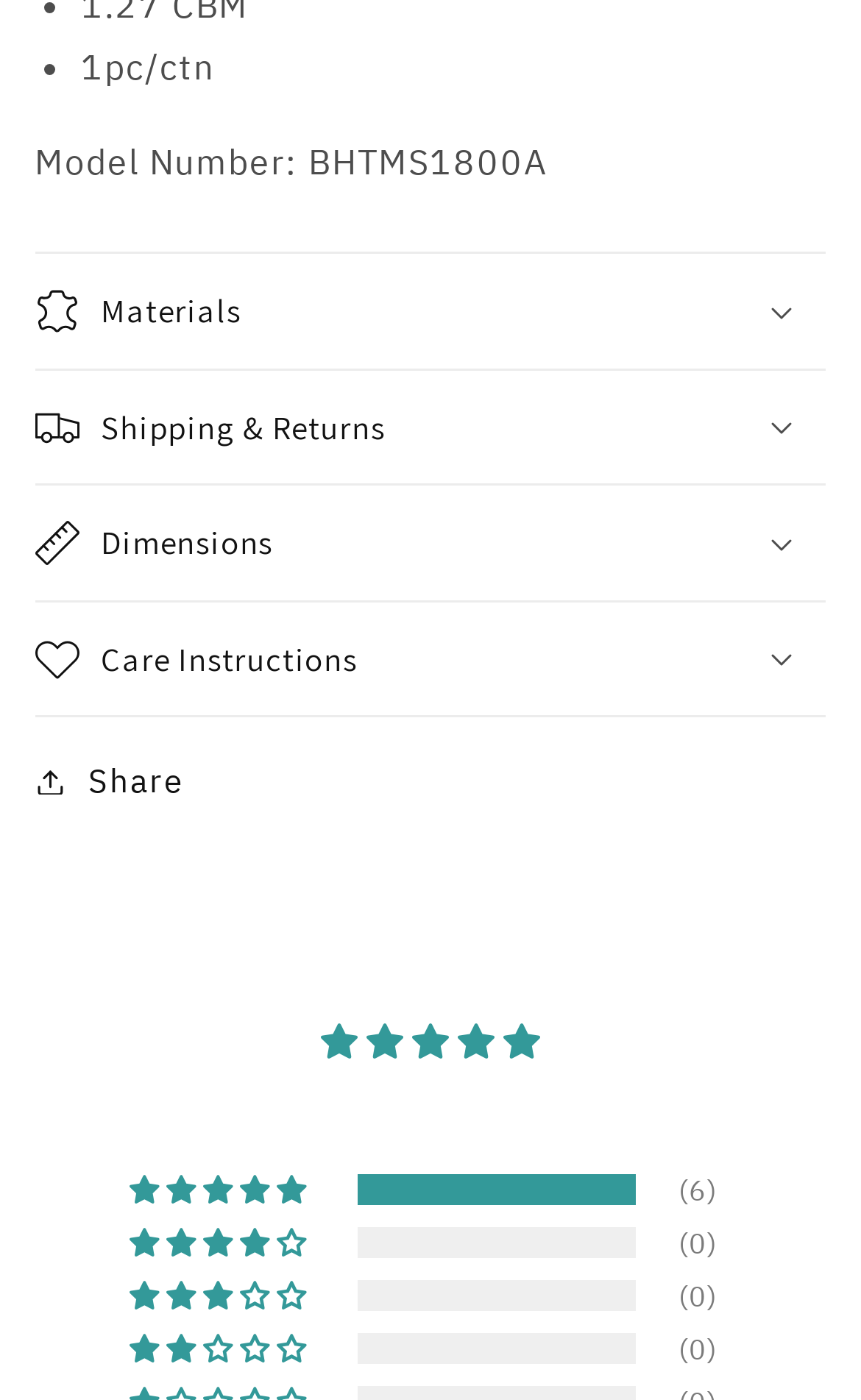Specify the bounding box coordinates (top-left x, top-left y, bottom-right x, bottom-right y) of the UI element in the screenshot that matches this description: Care Instructions

[0.04, 0.43, 0.96, 0.511]